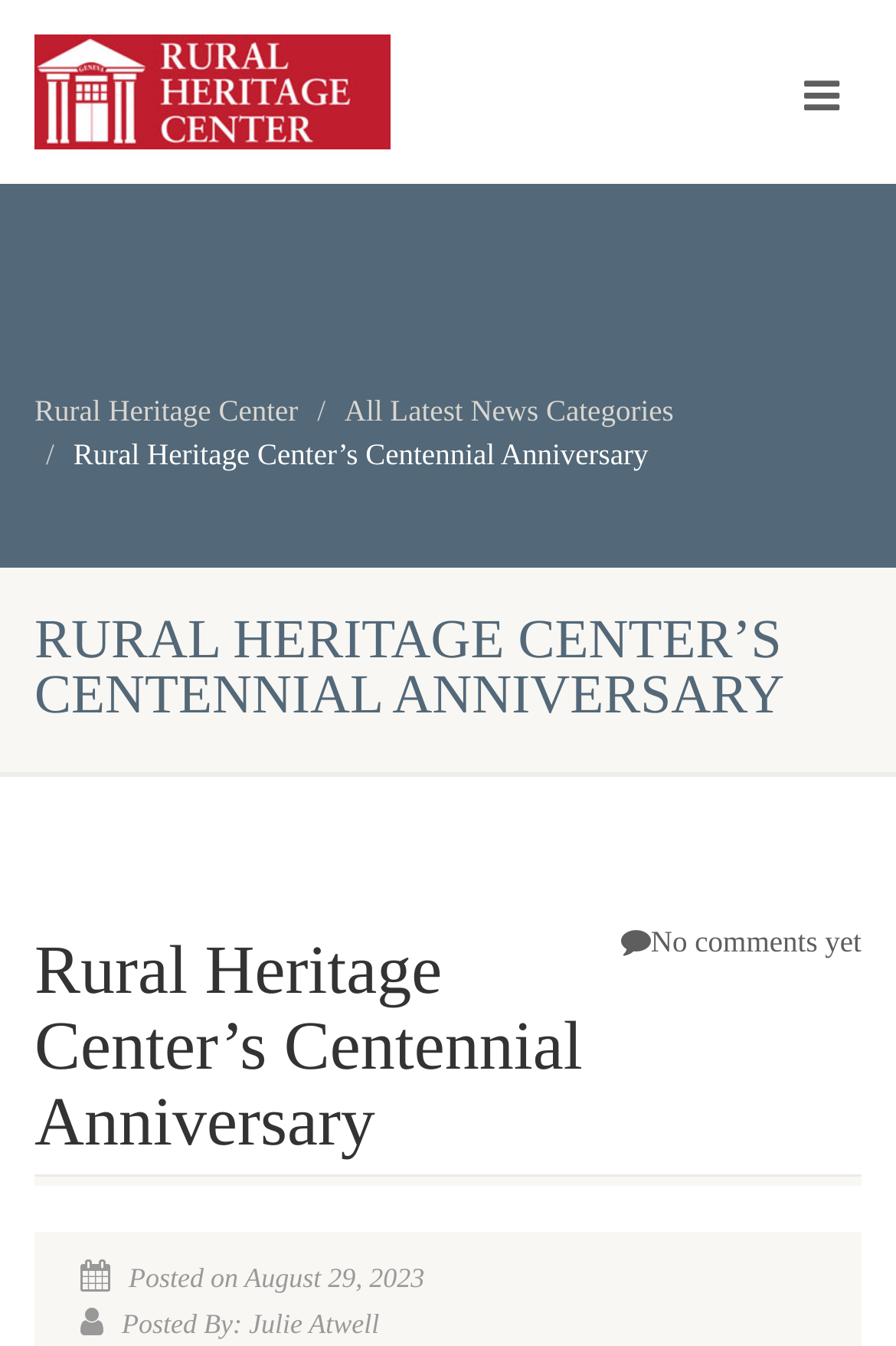Provide an in-depth caption for the elements present on the webpage.

The webpage is about the Rural Heritage Center's Centennial Anniversary. At the top, there is a heading that reads "Rural Heritage Center of Geneva, FL" with a link and an image beside it. Below this, there is a small icon represented by "\uf0c9" on the right side of the page.

On the left side, there are three links: "Rural Heritage Center", "All Latest News Categories", and a heading that reads "Rural Heritage Center’s Centennial Anniversary". Below these links, there is a larger heading that reads "RURAL HERITAGE CENTER’S CENTENNIAL ANNIVERSARY" in a prominent font.

Under this heading, there is a section with a header that contains a link with a comment icon and the text "No comments yet". Below this, there is another heading that reads "Rural Heritage Center’s Centennial Anniversary" again. This section also includes two lines of text: "Posted on August 29, 2023" and "Posted By: Julie Atwell".